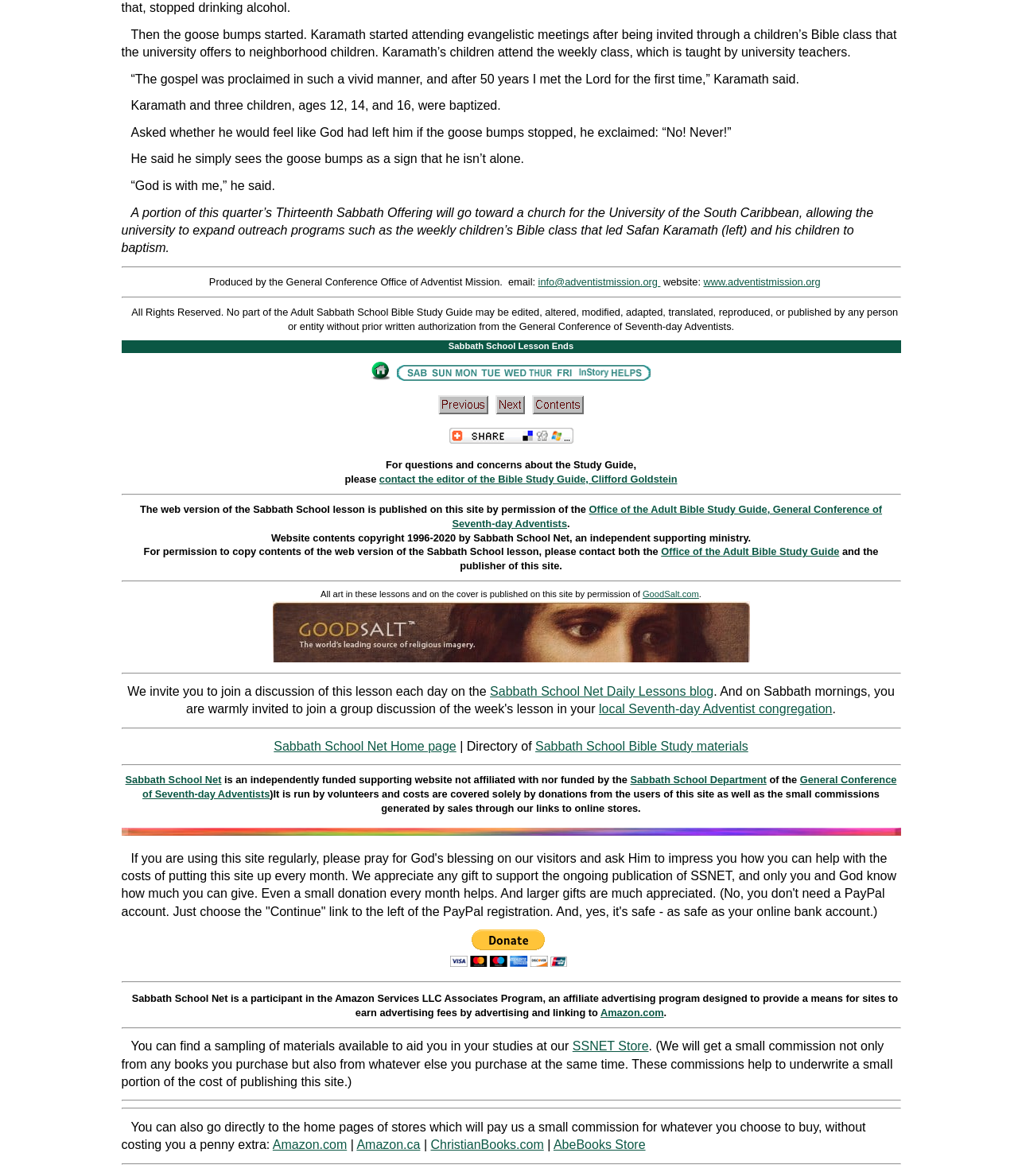Using the description: "Sabbath School Net", determine the UI element's bounding box coordinates. Ensure the coordinates are in the format of four float numbers between 0 and 1, i.e., [left, top, right, bottom].

[0.129, 0.844, 0.224, 0.854]